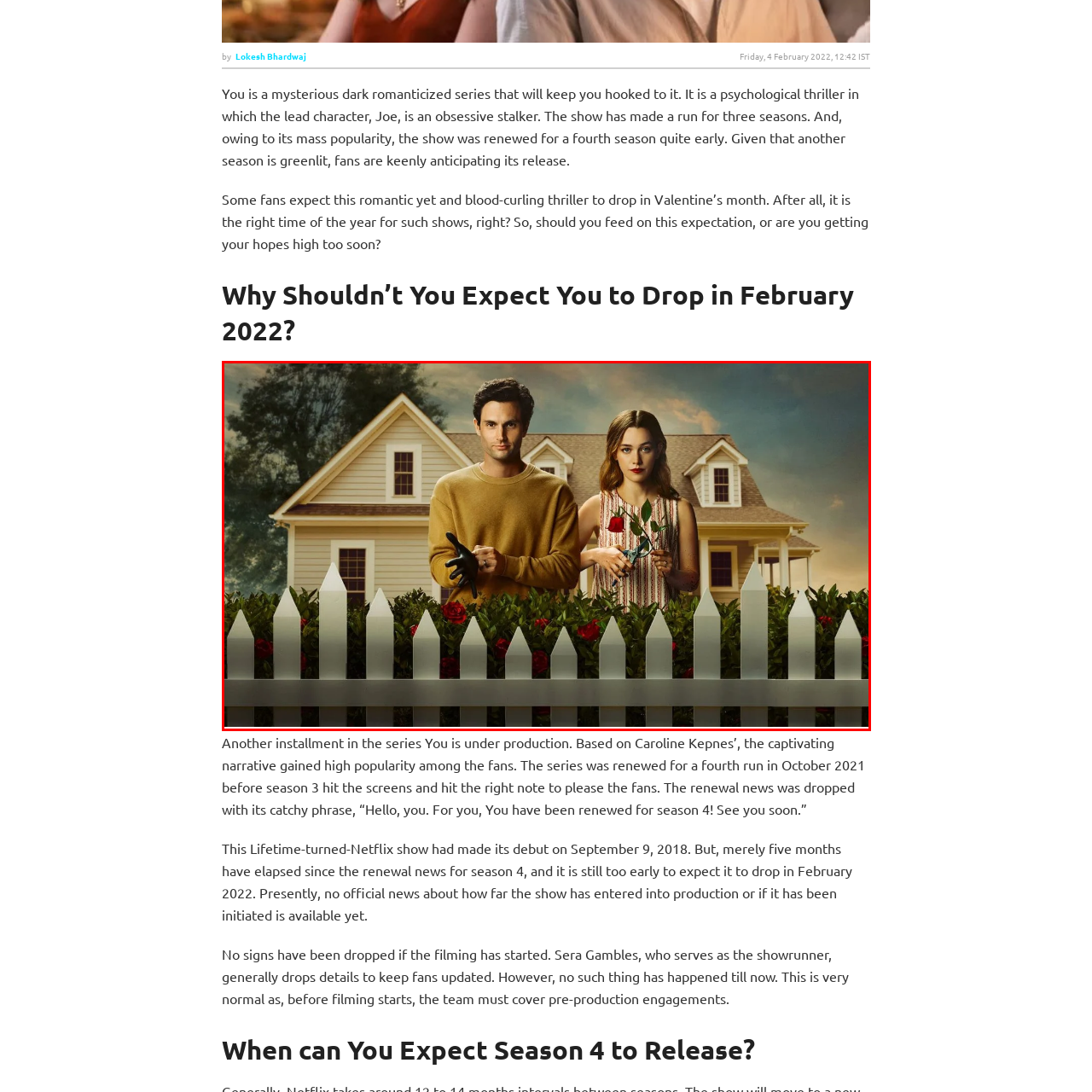Examine the red-bounded region in the image and describe it in detail.

The image depicts a dramatic scene from the psychological thriller series "You." In the foreground, two main characters stand in front of a white picket fence, symbolizing the domestic facade that contrasts with the darker themes of the show. The male character, dressed in a casual yellow sweater and wearing gloves, holds a pair of gardening shears, suggesting a sinister undertone to his seemingly innocuous gardening task. Beside him, the female character, in a striped top, clutches a rose, a symbol that can represent both beauty and danger. The backdrop showcases a quaint, traditional house, enhancing the juxtaposition between idyllic suburban life and the intense, obsessive nature of the series. This image embodies the show's exploration of obsession and romance, capturing the intrigue that has captivated audiences across its seasons. The series has garnered significant popularity, leading to its renewal for a fourth season, heightening fans' anticipation for upcoming developments.